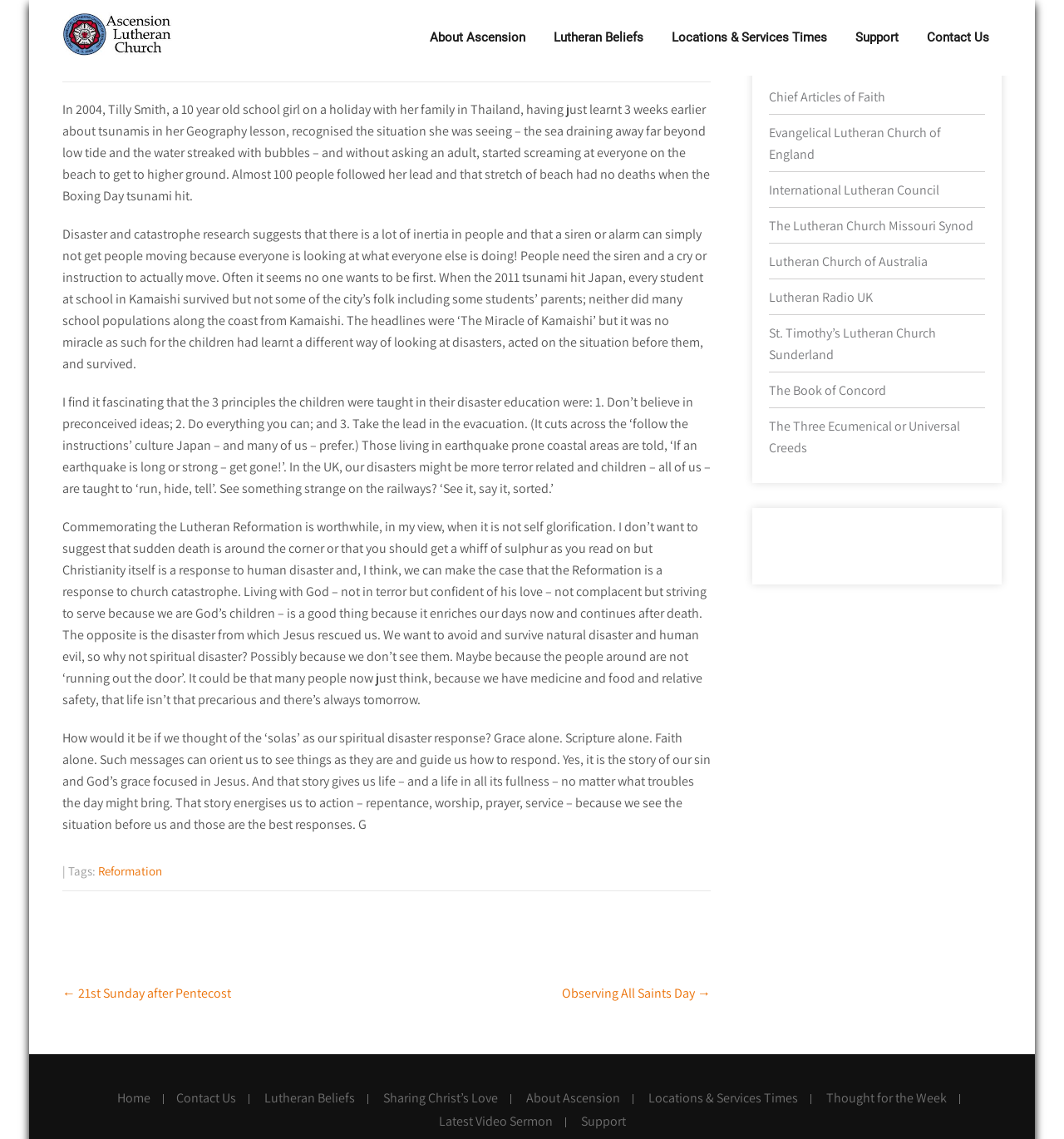Using the information in the image, give a comprehensive answer to the question: 
What is the topic of the article?

The topic of the article can be determined by reading the heading 'Observing The Reformation' and the content of the article, which discusses the Lutheran Reformation and its significance.